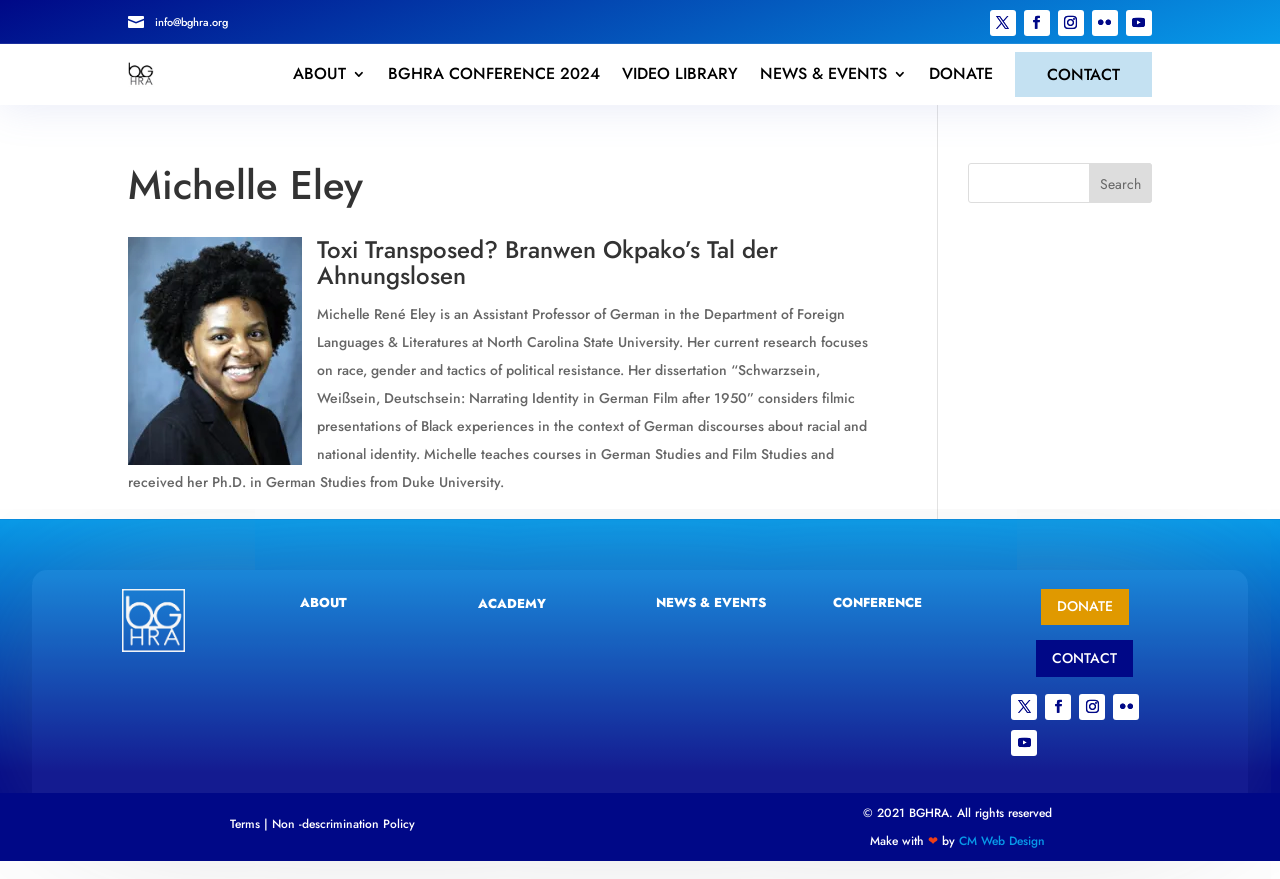Identify the bounding box coordinates of the region that needs to be clicked to carry out this instruction: "Visit the BGHRA CONFERENCE 2024 page". Provide these coordinates as four float numbers ranging from 0 to 1, i.e., [left, top, right, bottom].

[0.303, 0.077, 0.469, 0.092]